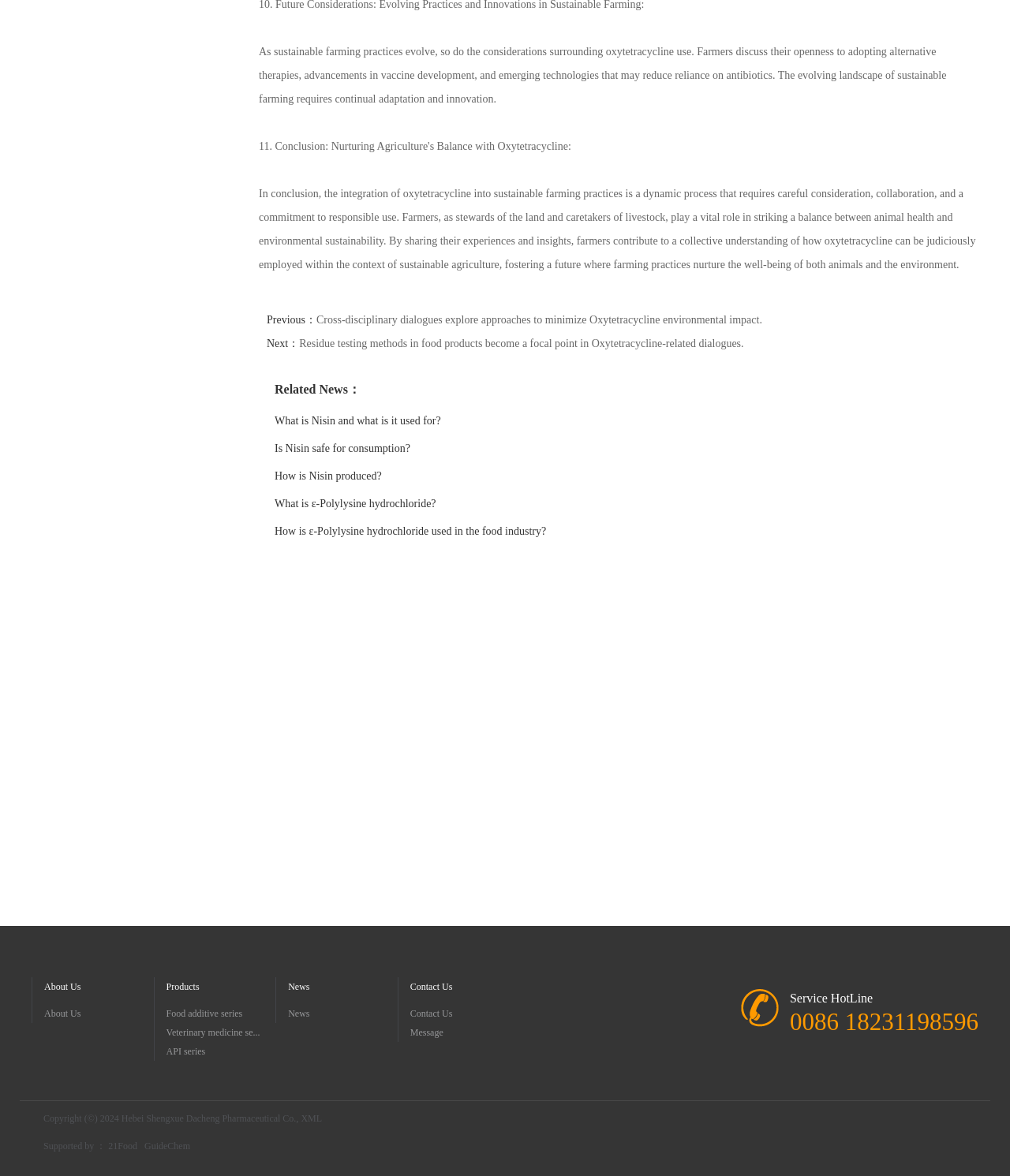Identify the bounding box coordinates of the region that should be clicked to execute the following instruction: "Click on the 'Contact Us' link".

[0.406, 0.854, 0.514, 0.87]